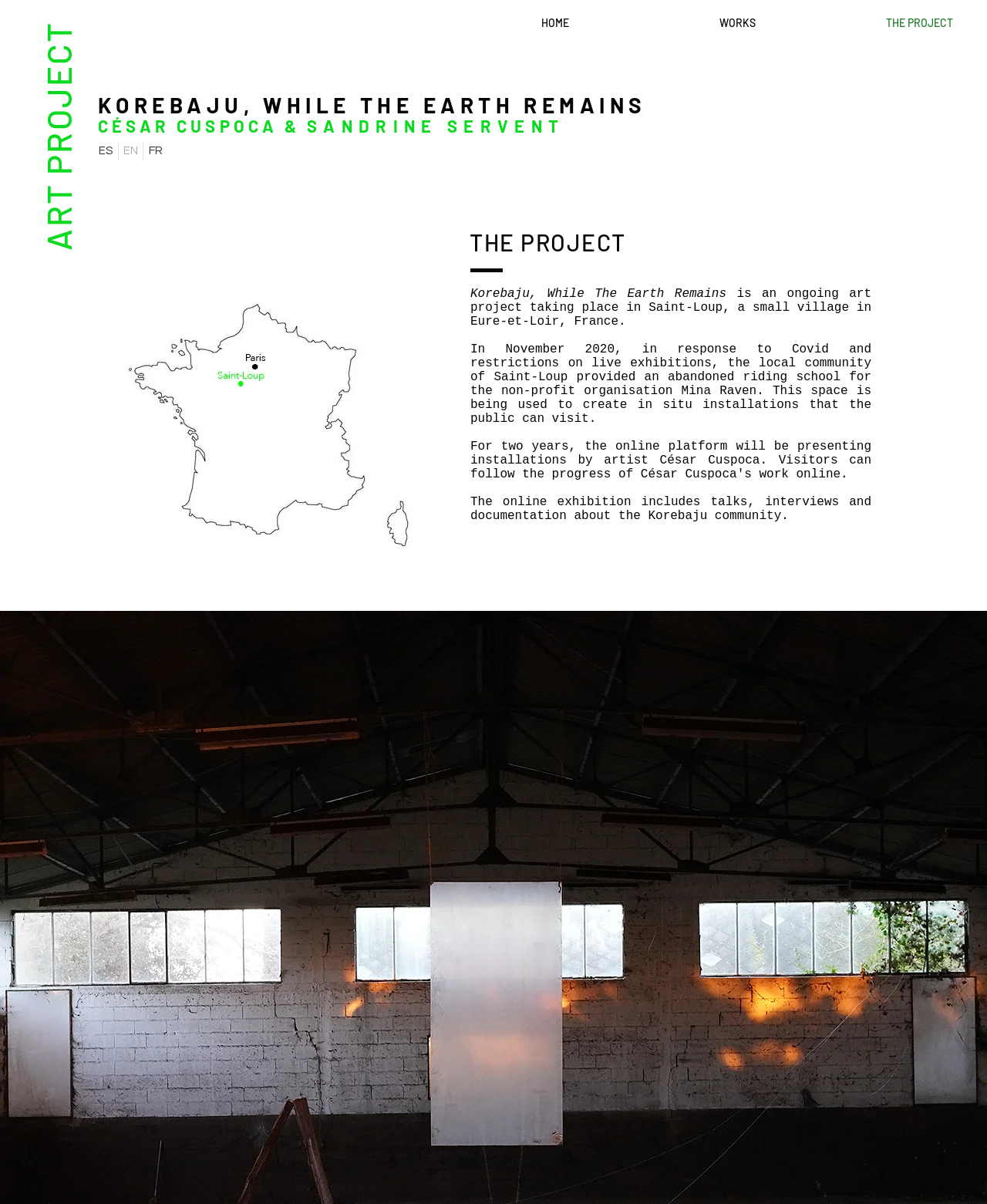Specify the bounding box coordinates (top-left x, top-left y, bottom-right x, bottom-right y) of the UI element in the screenshot that matches this description: FR

[0.145, 0.117, 0.17, 0.133]